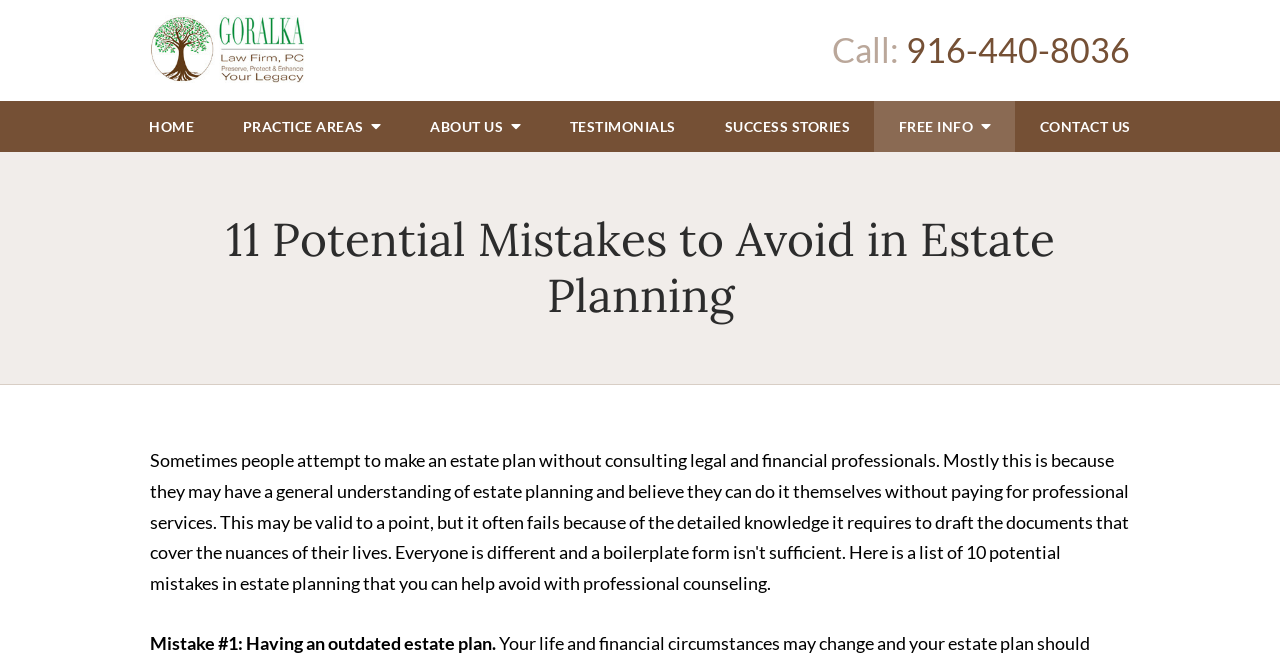What is the purpose of the website?
Answer with a single word or phrase by referring to the visual content.

Estate planning